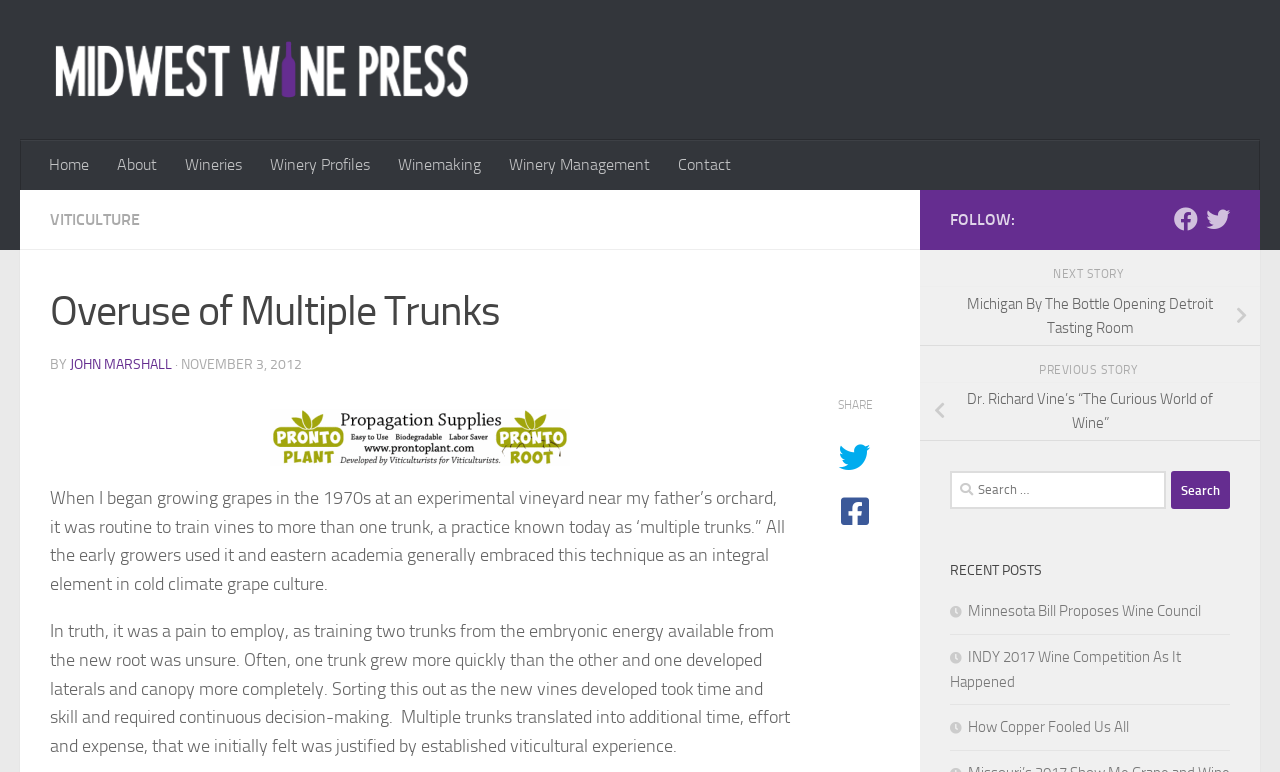What is the topic of the article 'Overuse of Multiple Trunks'?
Identify the answer in the screenshot and reply with a single word or phrase.

Viticulture